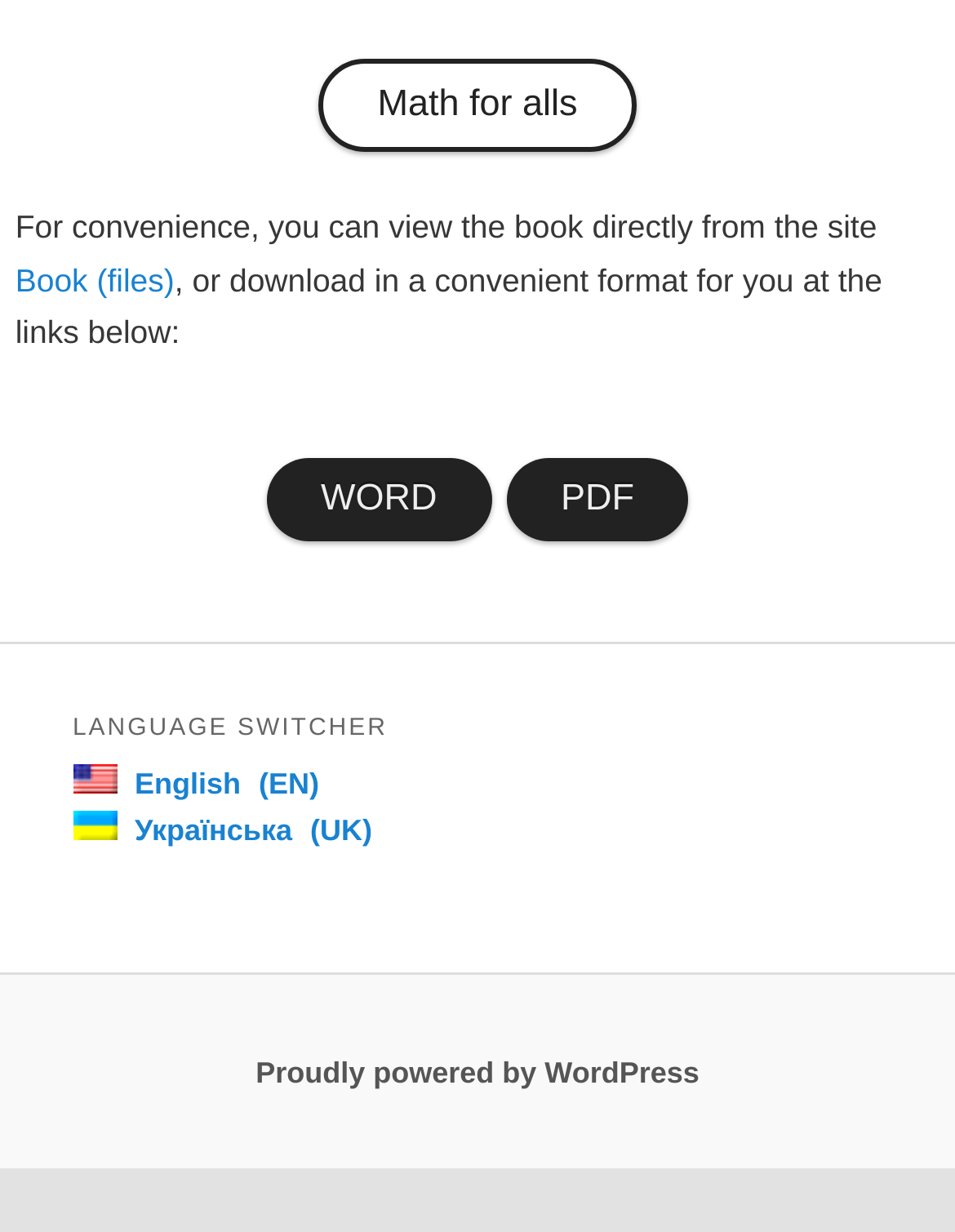Provide your answer in one word or a succinct phrase for the question: 
What languages can the user switch to?

English and Ukrainian